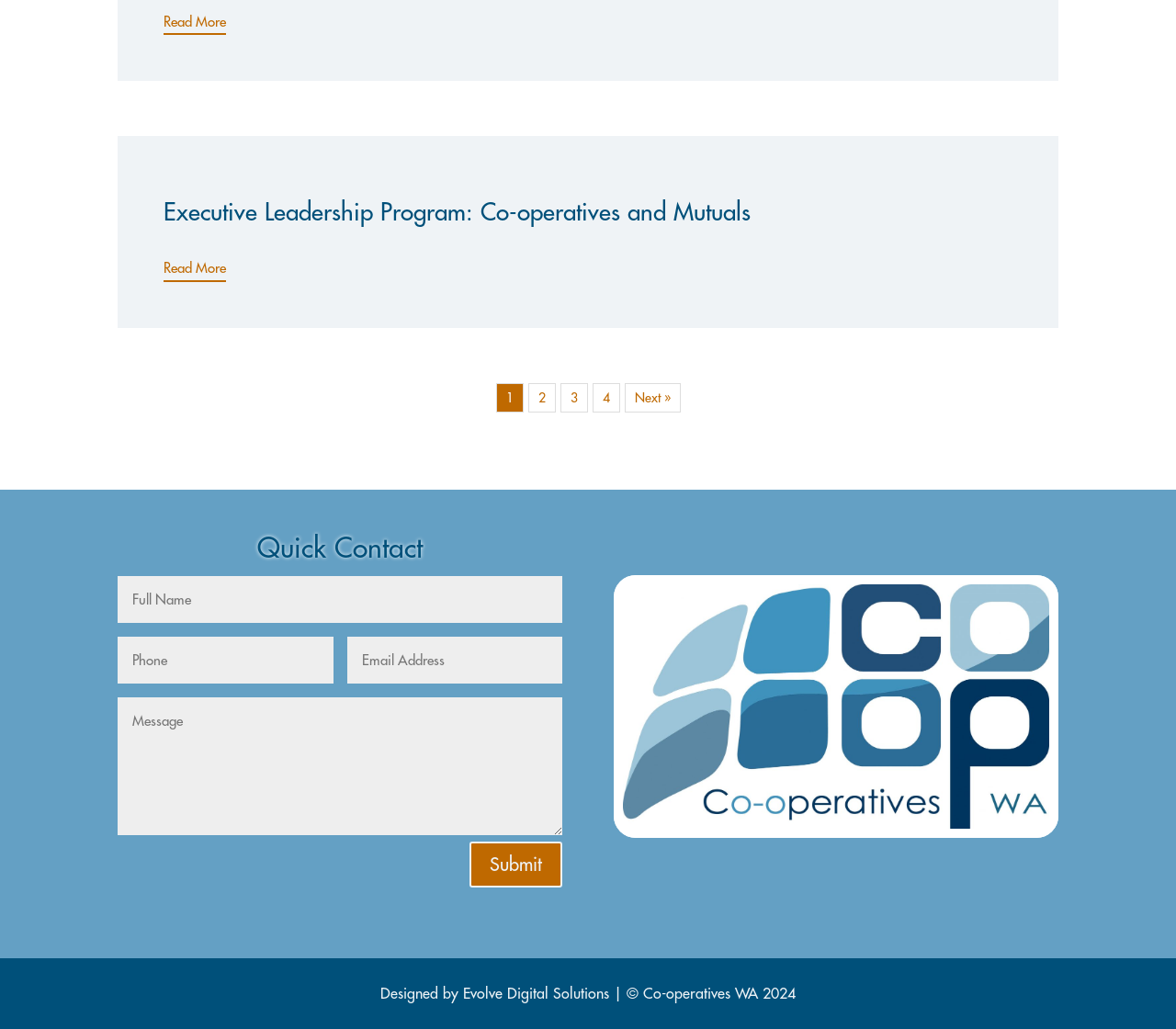Use a single word or phrase to answer the question:
Who designed the website?

Evolve Digital Solutions